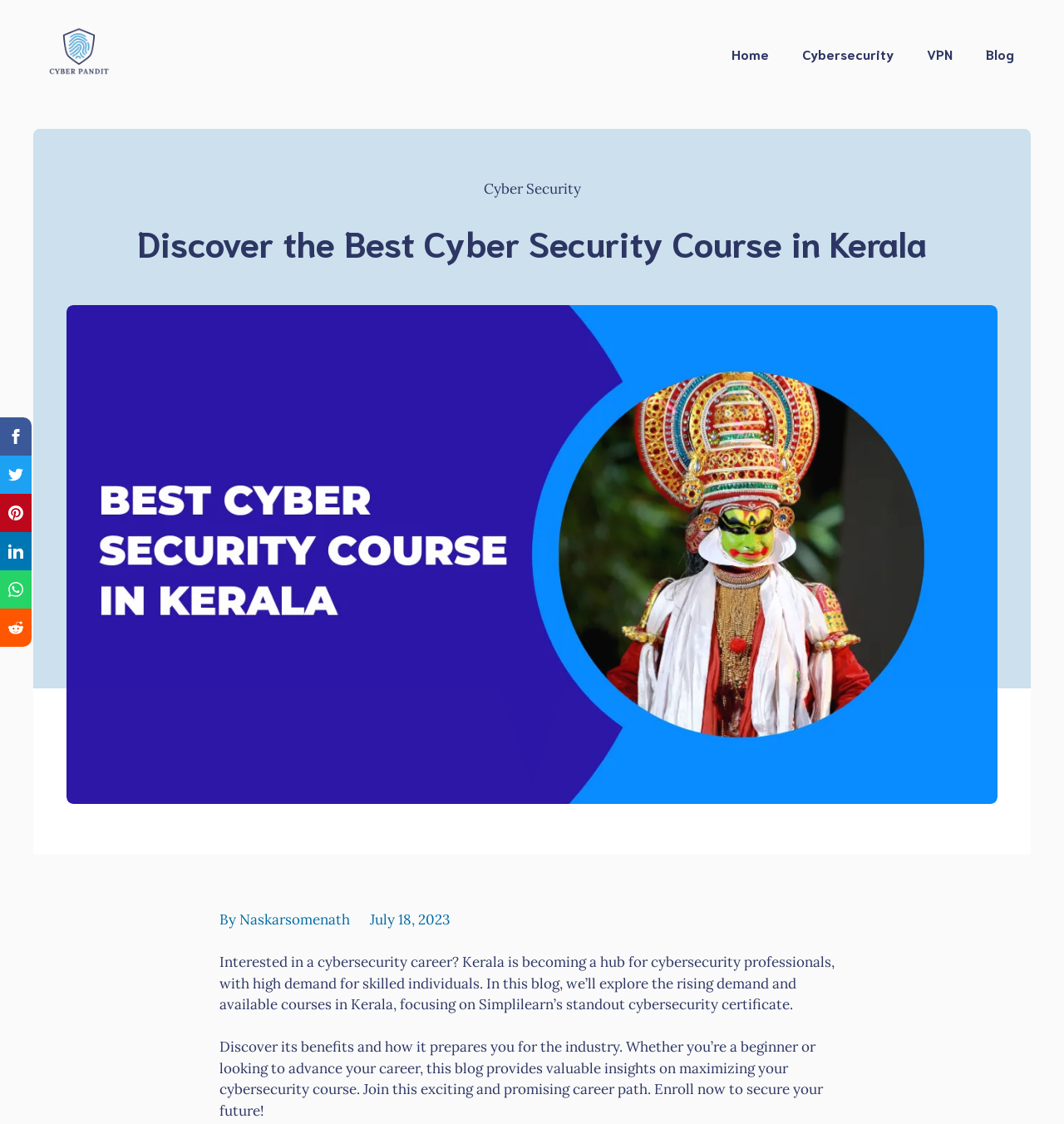Use a single word or phrase to answer the question: What is the topic of the blog post?

Cyber Security